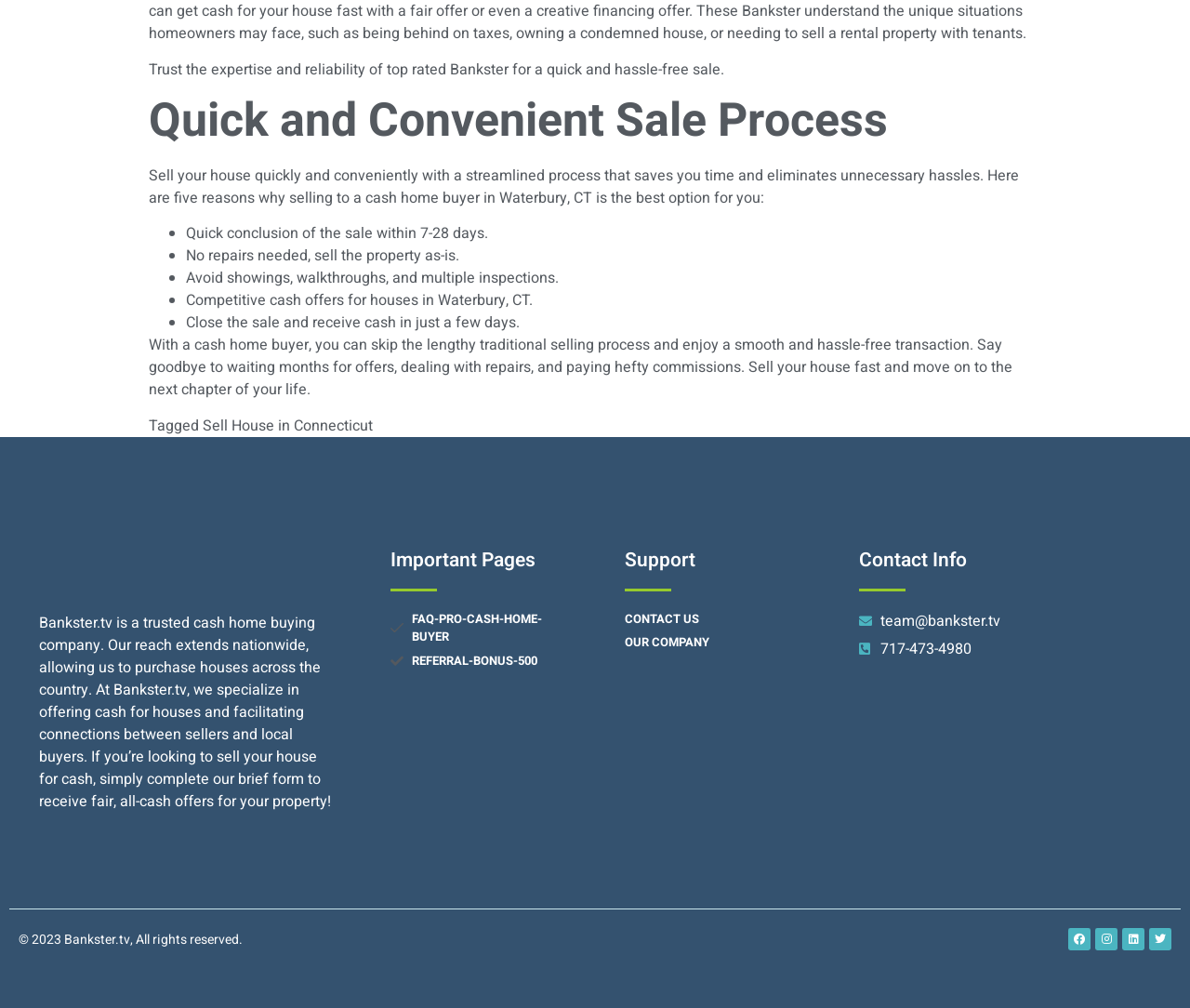What are the benefits of selling to a cash home buyer?
Relying on the image, give a concise answer in one word or a brief phrase.

Quick sale, no repairs, etc.